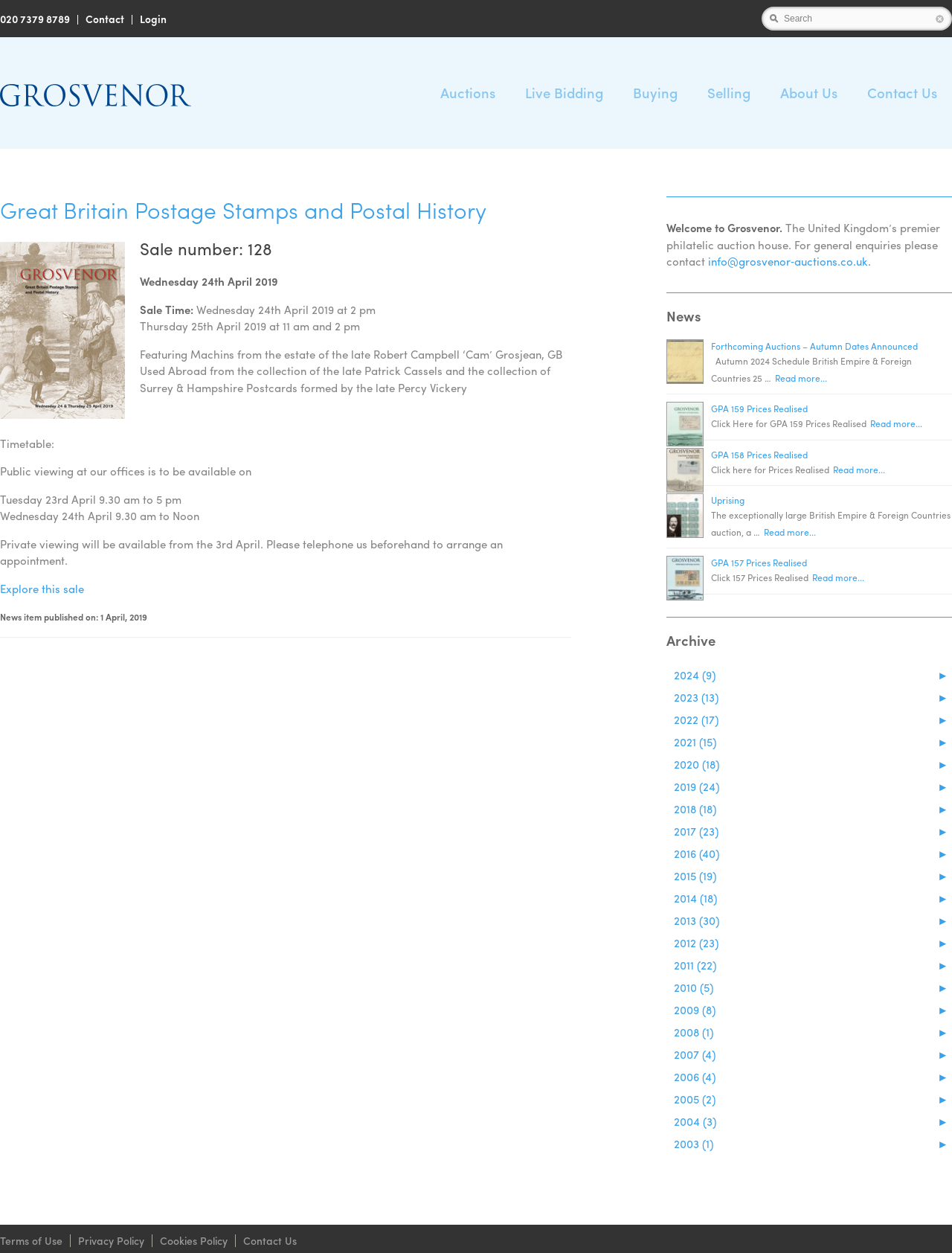What is the sale number?
Please provide a comprehensive answer based on the details in the screenshot.

The sale number can be found in the heading 'Sale number: 128' on the webpage, which is located below the auction house's name.